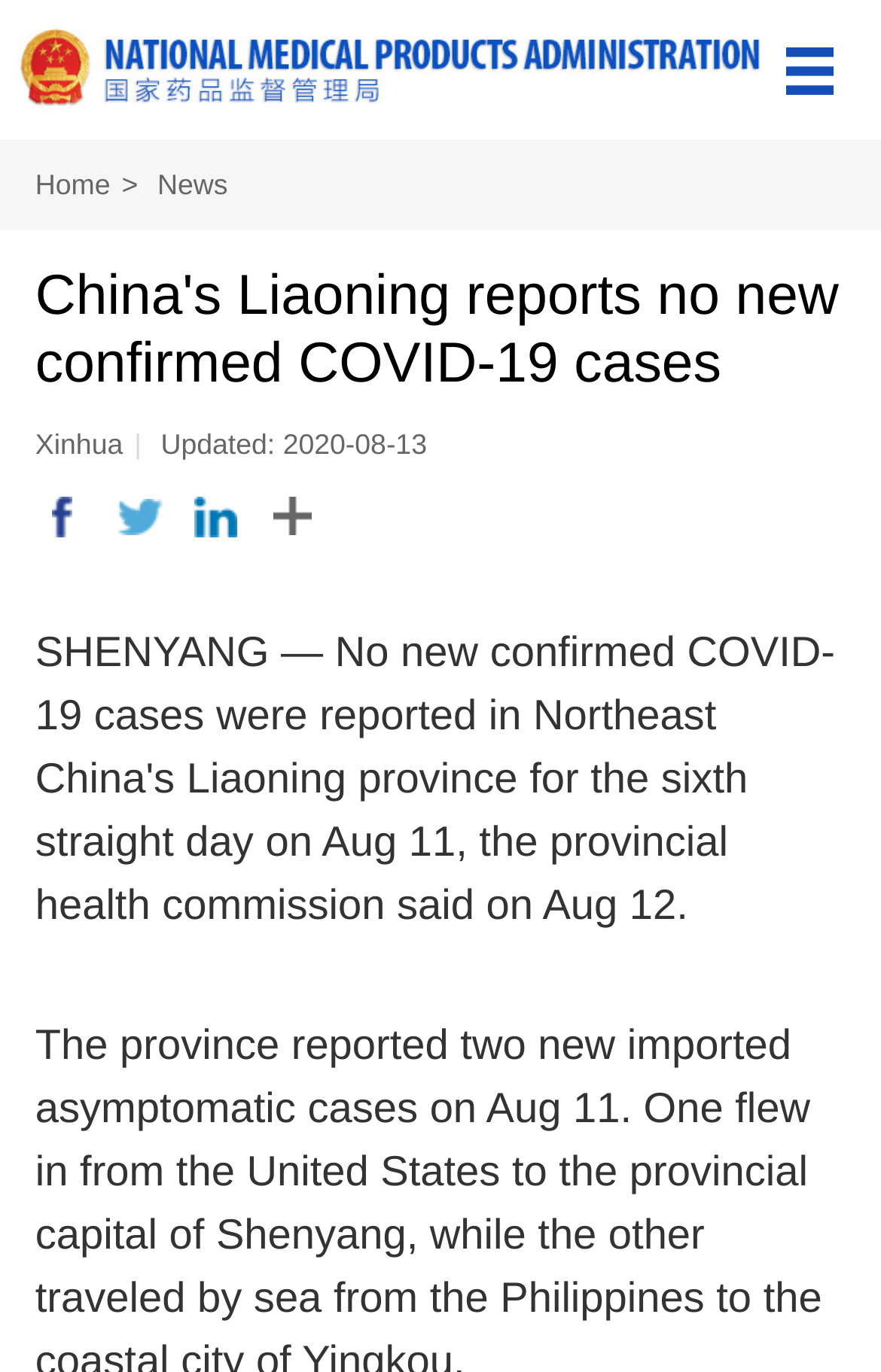Provide a comprehensive caption for the webpage.

The webpage appears to be a news article page. At the top, there is a heading that reads "China's Liaoning reports no new confirmed COVID-19 cases" which spans the entire width of the page. Below the heading, there is a navigation menu with links to "Home" and "News" on the left side, and a ">" symbol in between them. 

Further down, there is another instance of the same heading, "China's Liaoning reports no new confirmed COVID-19 cases", which is also a prominent element on the page. Below this heading, there are three lines of text: "Xinhua" on the left, a "|" symbol in the middle, and "Updated: 2020-08-13" on the right. 

On the bottom left of the page, there are four links, each represented by a non-breaking space character, arranged horizontally.